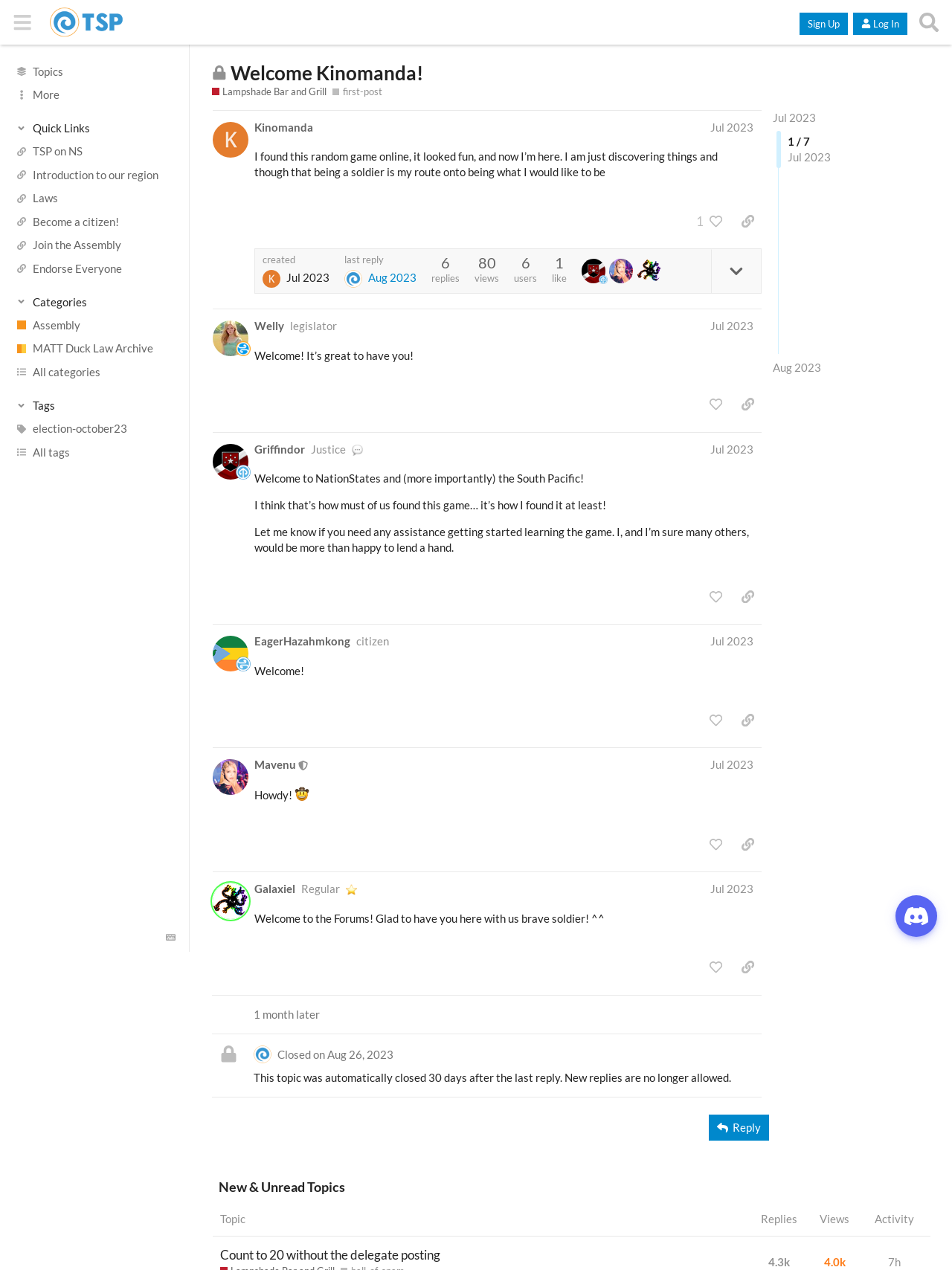Find the bounding box coordinates of the clickable area that will achieve the following instruction: "Click the 'Quick Links' button".

[0.015, 0.095, 0.184, 0.107]